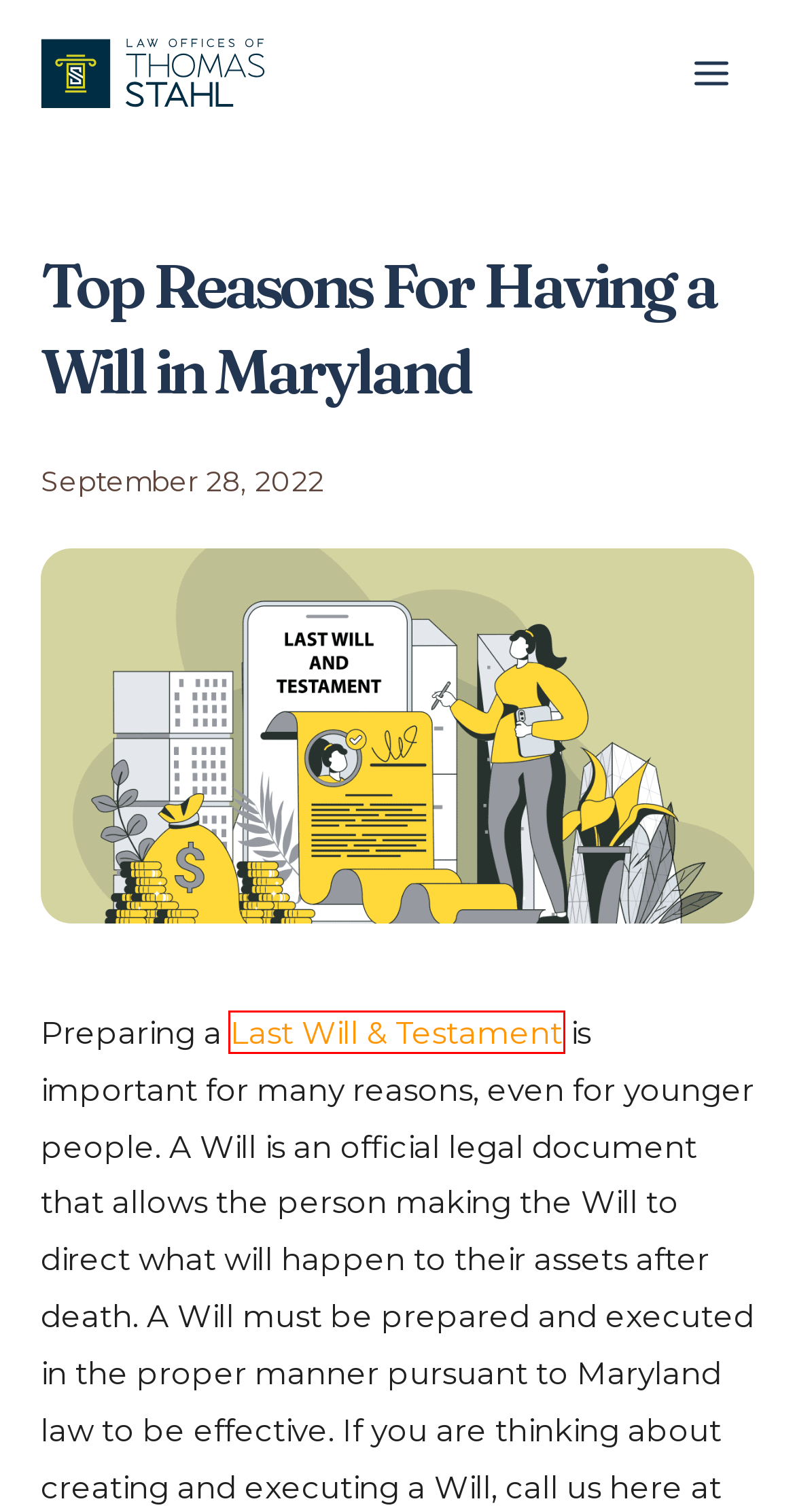You are presented with a screenshot of a webpage that includes a red bounding box around an element. Determine which webpage description best matches the page that results from clicking the element within the red bounding box. Here are the candidates:
A. Contact The Law Offices of Thomas Stahl
B. DC and Maryland Probate and Estate Administration Lawyer
C. Divorce Laws 101: What is Divorce in Maryland and D.C.?
D. Maryland and D.C. Divorce: Do I Need A Divorce and Family Law Attorney?
E. The Law Offices of Thomas Stahl
F. Maryland and DC LBGT Divorce: Third Party Visitation Rights
G. Voluntary Impoverishment in Maryland/D.C. Child Support Cases
H. Last Will and Testament in Maryland and DC

H